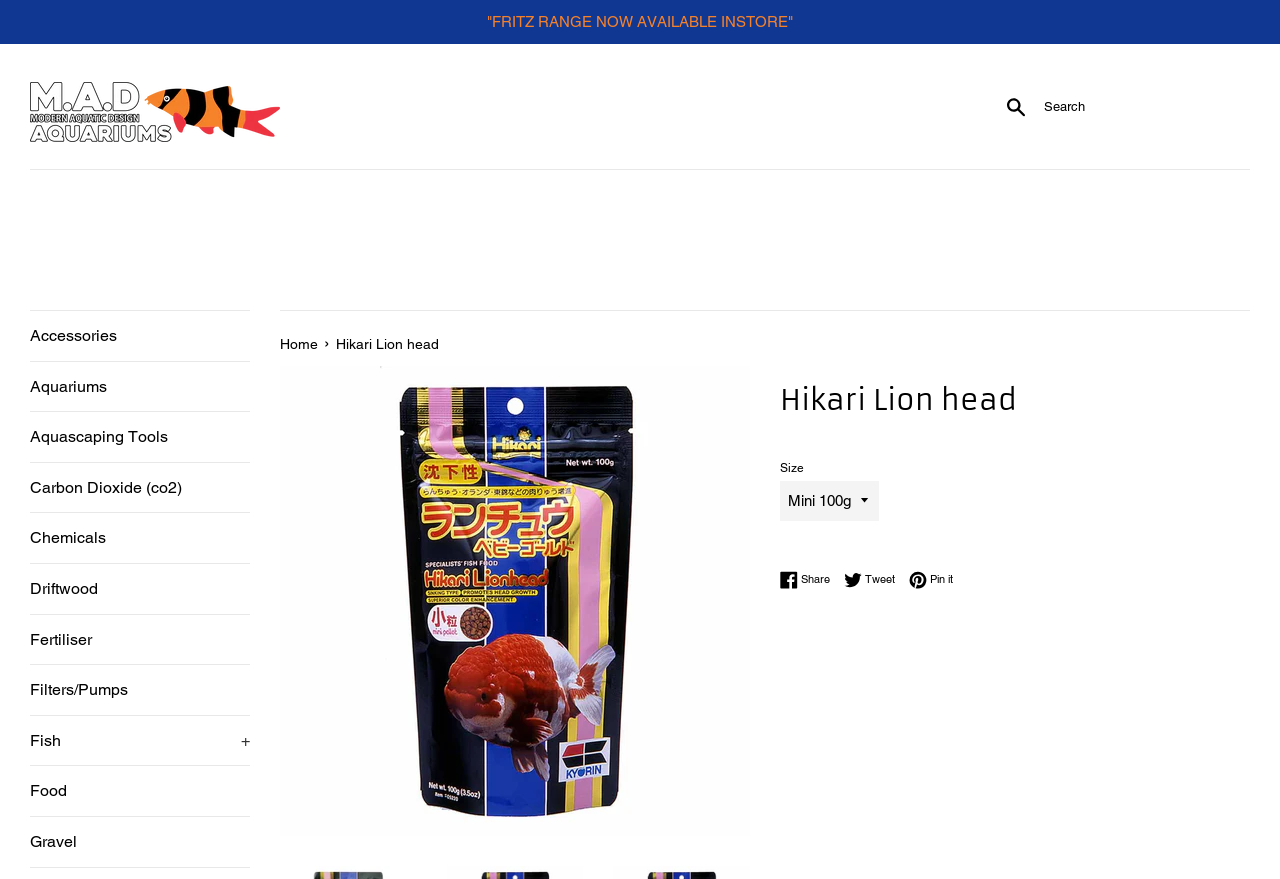Determine the bounding box for the UI element as described: "Tweet Tweet on Twitter". The coordinates should be represented as four float numbers between 0 and 1, formatted as [left, top, right, bottom].

[0.659, 0.649, 0.707, 0.67]